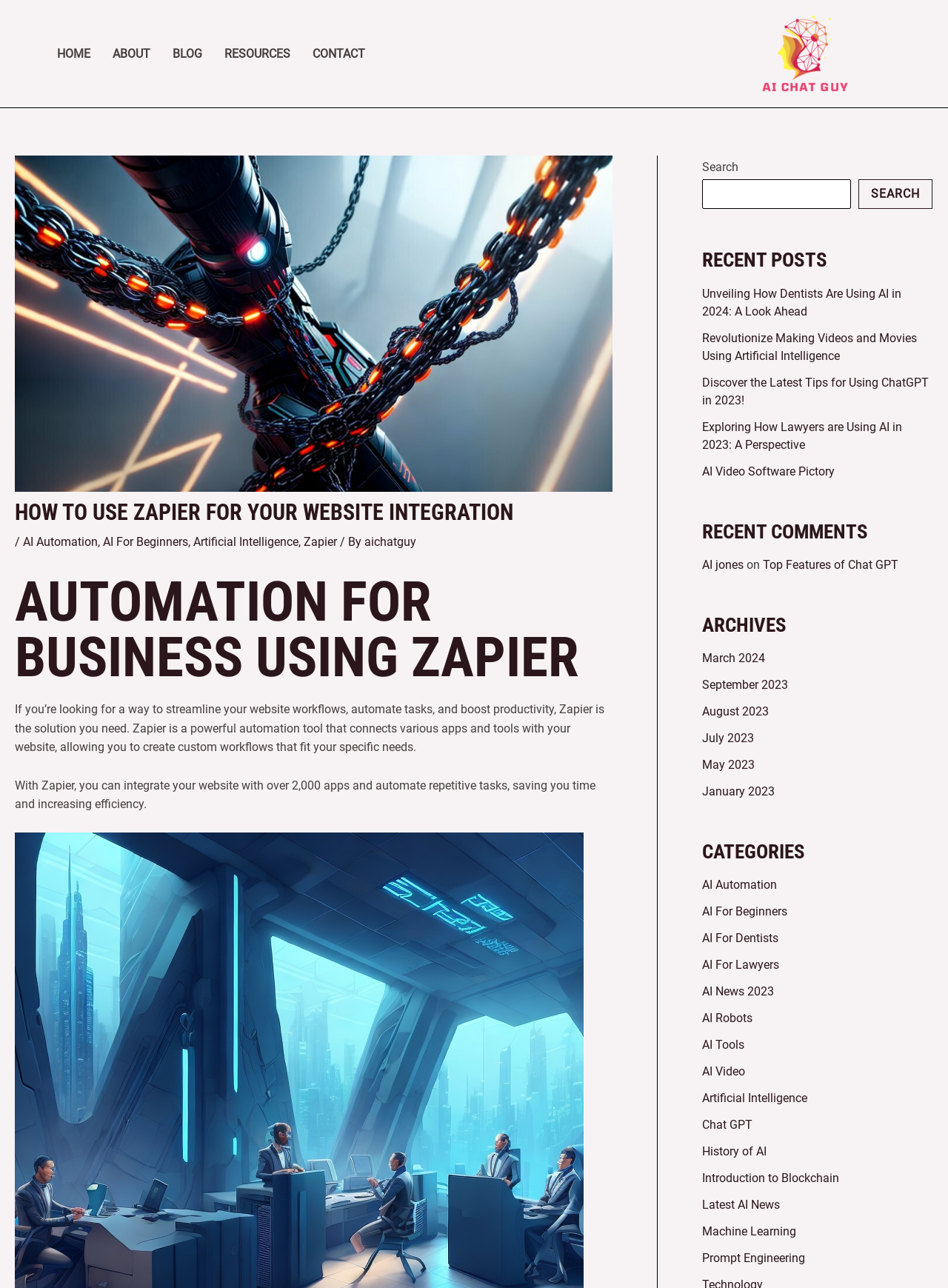What is the category of the article 'Unveiling How Dentists Are Using AI in 2024: A Look Ahead'?
Can you give a detailed and elaborate answer to the question?

Although the category is not explicitly mentioned, based on the title of the article, it is likely to be categorized under 'AI For Dentists', which is one of the categories listed in the 'CATEGORIES' section.